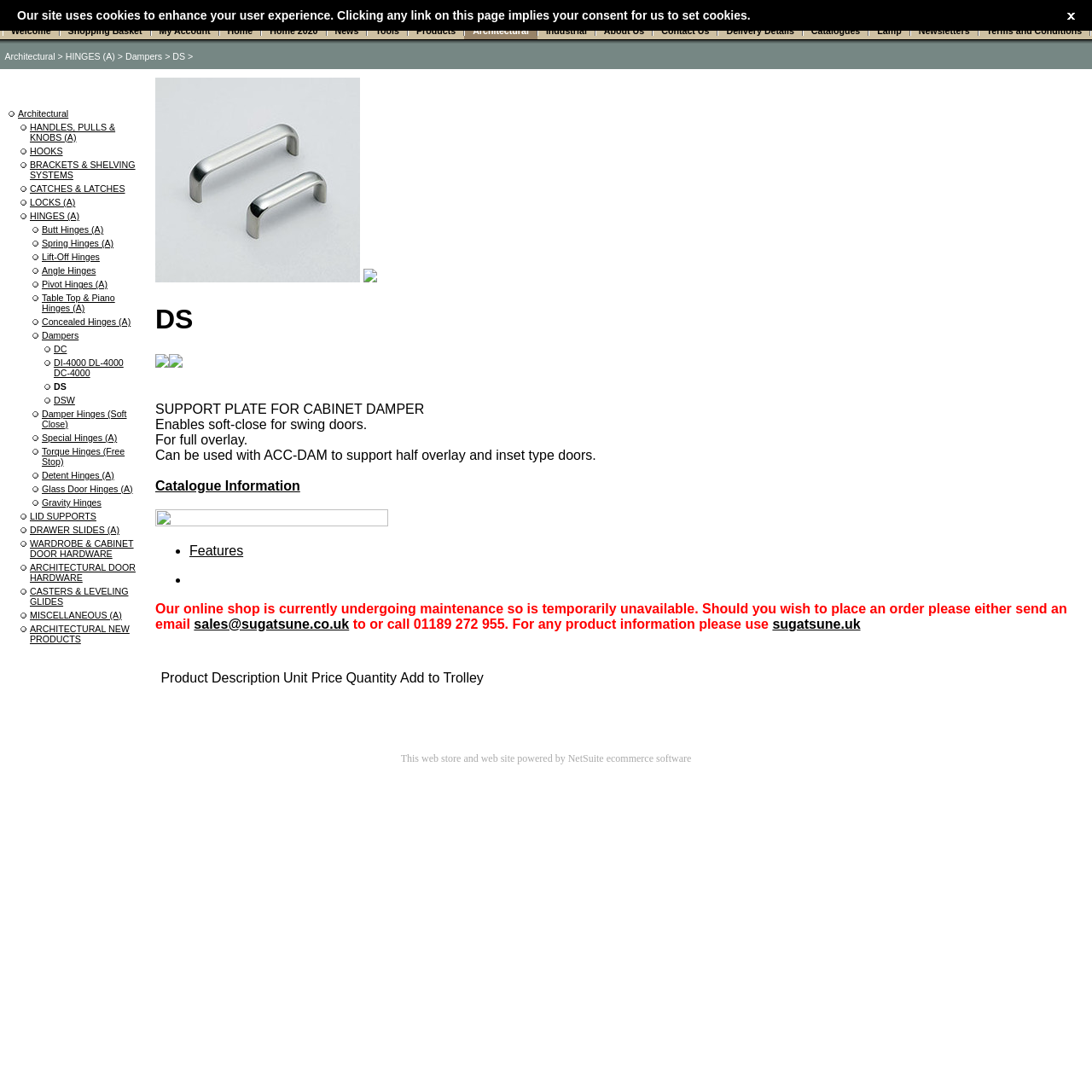Respond with a single word or phrase to the following question: What is the first navigation link?

Welcome